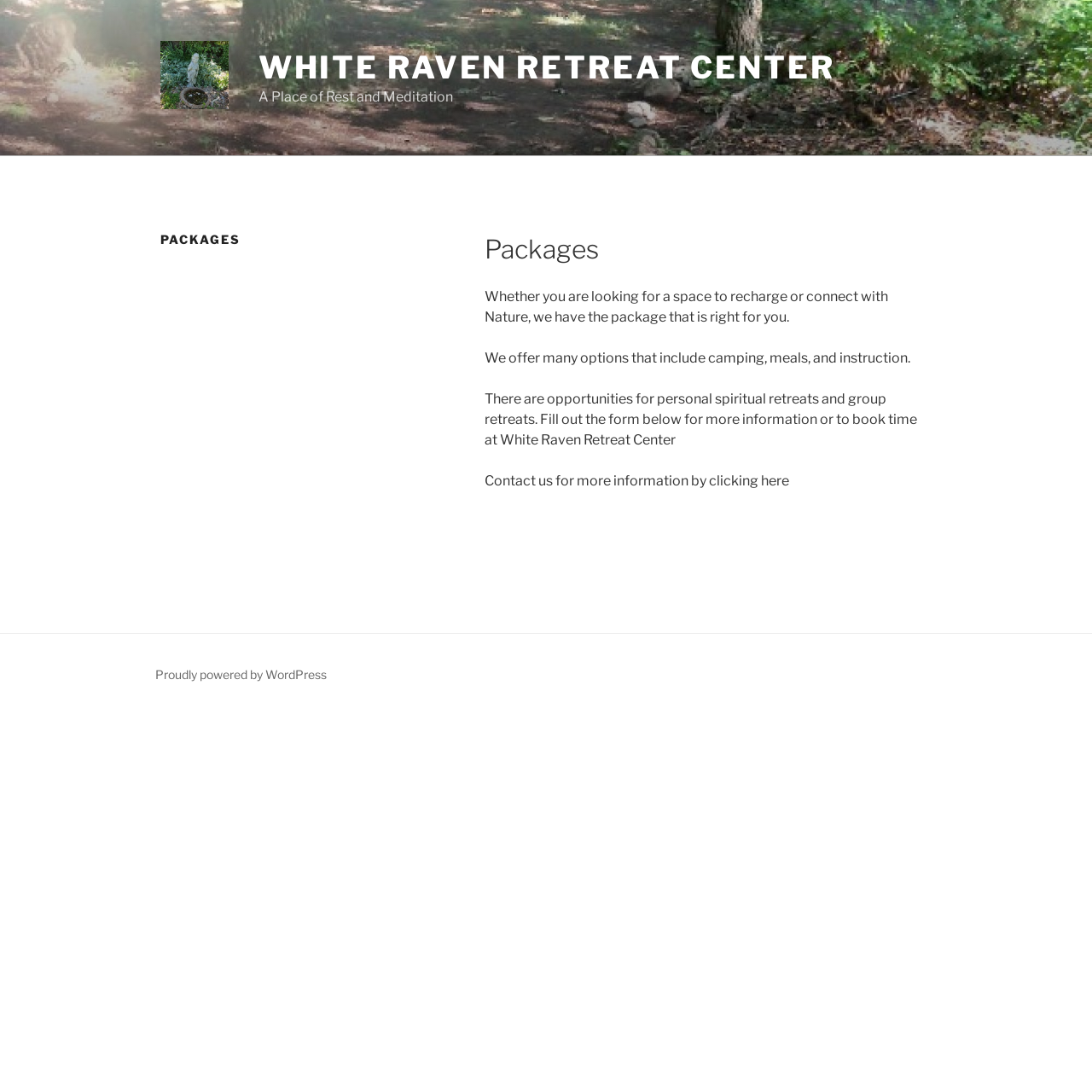What types of retreats are offered? Examine the screenshot and reply using just one word or a brief phrase.

Personal and group retreats